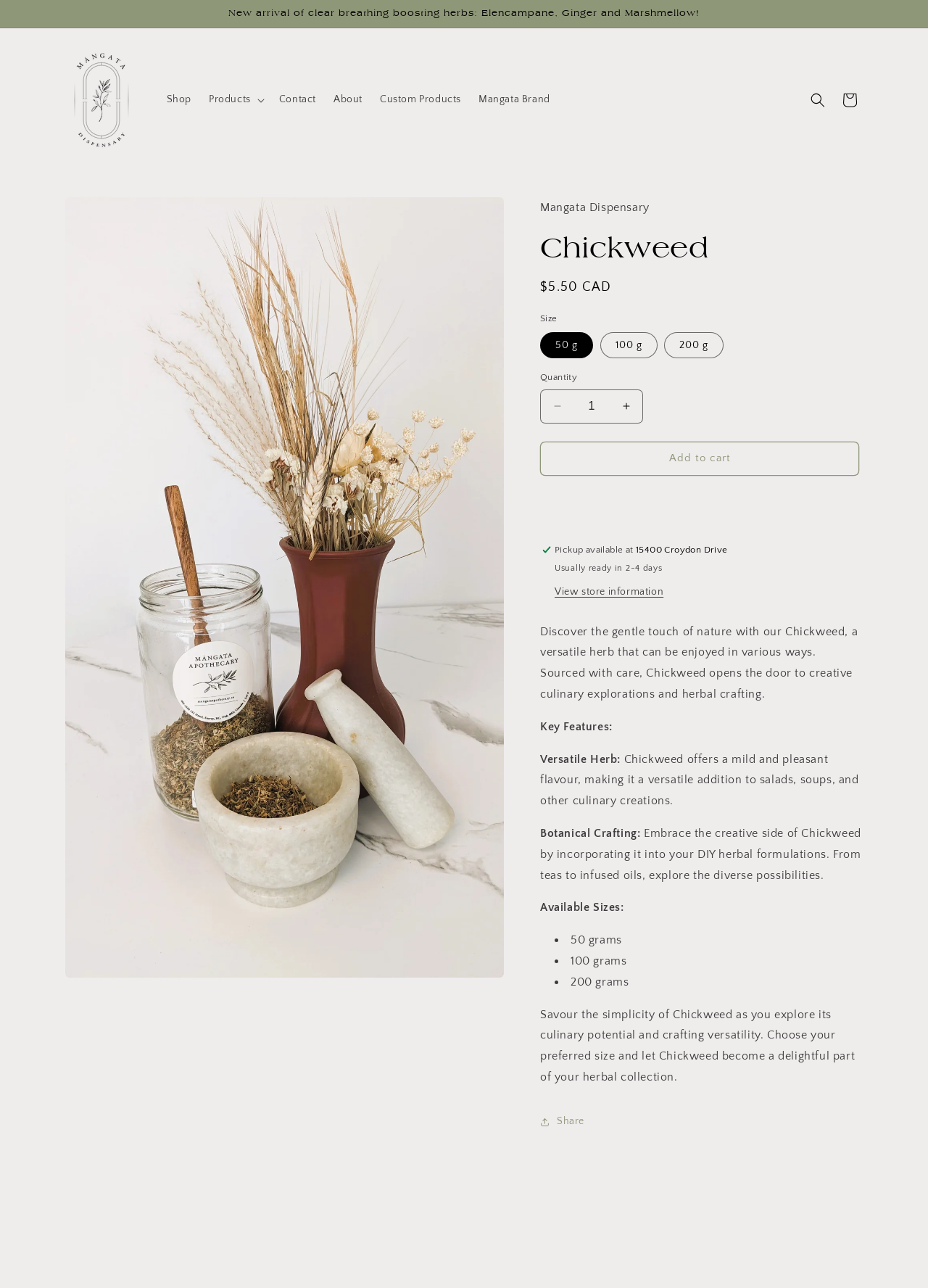Summarize the contents and layout of the webpage in detail.

This webpage is about a product called Chickweed, a versatile herb that can be used in various ways. At the top of the page, there is an announcement about new arrivals of clear breathing boosting herbs. Below the announcement, there is a logo of Mangata Dispensary, which is a link to the dispensary's homepage. 

To the right of the logo, there are several links to different sections of the website, including Shop, Contact, About, Custom Products, and Mangata Brand. On the top right corner, there is a search button and a cart link.

Below the top navigation bar, there is a gallery viewer section that takes up most of the page's width. Within this section, there is a product image of Chickweed, and a link to skip to product information. 

On the right side of the gallery viewer, there is a section with product information, including the product name, regular price, and a description of the product. Below the product description, there are options to select the size of the product, a quantity selector, and an "Add to cart" button.

Further down the page, there is information about pickup availability, store location, and preparation time. There is also a button to view store information. 

The rest of the page is dedicated to describing the key features of Chickweed, including its versatility as a herb, its use in botanical crafting, and its available sizes. The page ends with a call to action, encouraging customers to explore the culinary potential and crafting versatility of Chickweed.